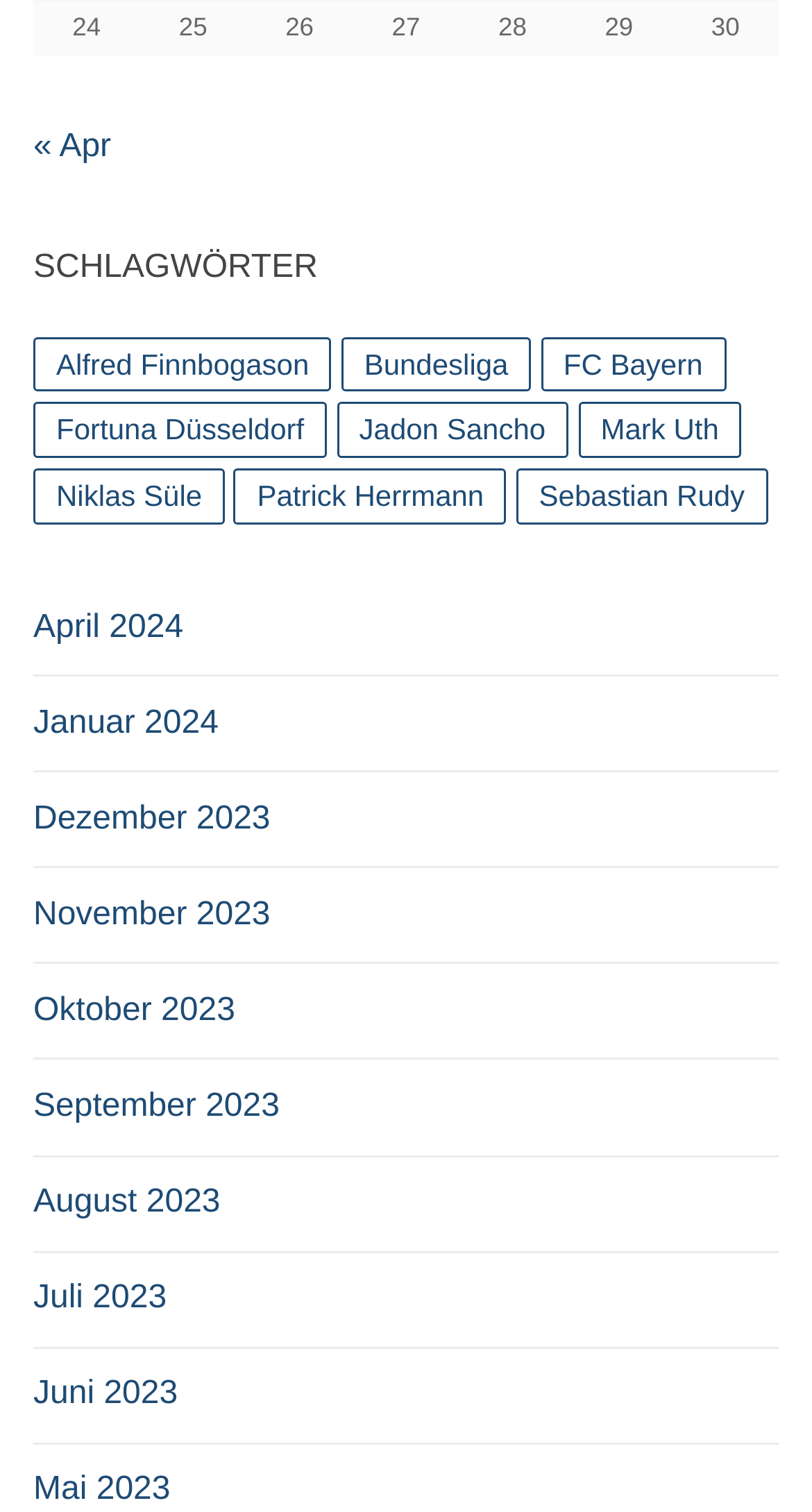What type of information is linked on the webpage?
Refer to the image and answer the question using a single word or phrase.

News or articles